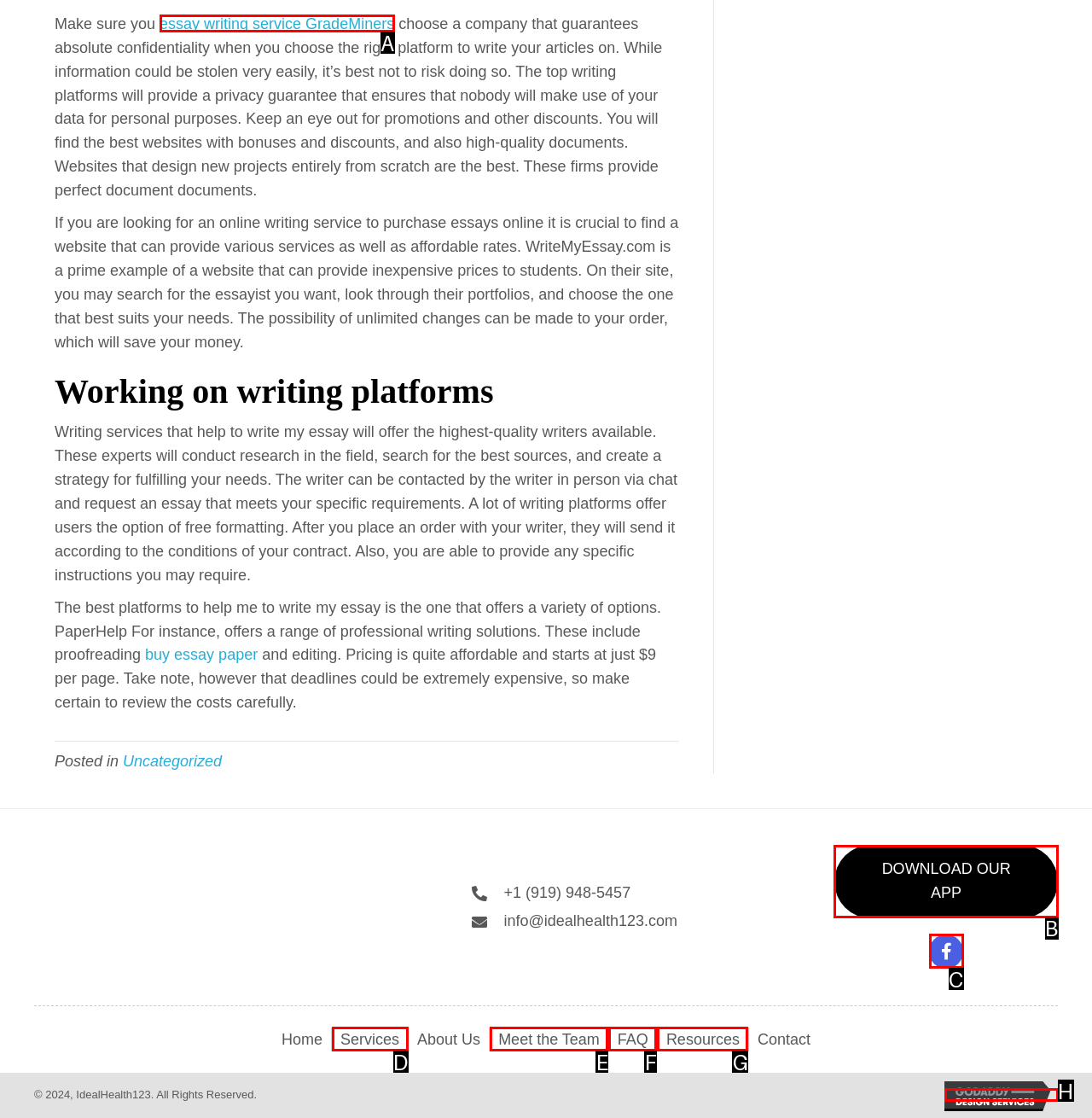Indicate which HTML element you need to click to complete the task: Download the app. Provide the letter of the selected option directly.

B